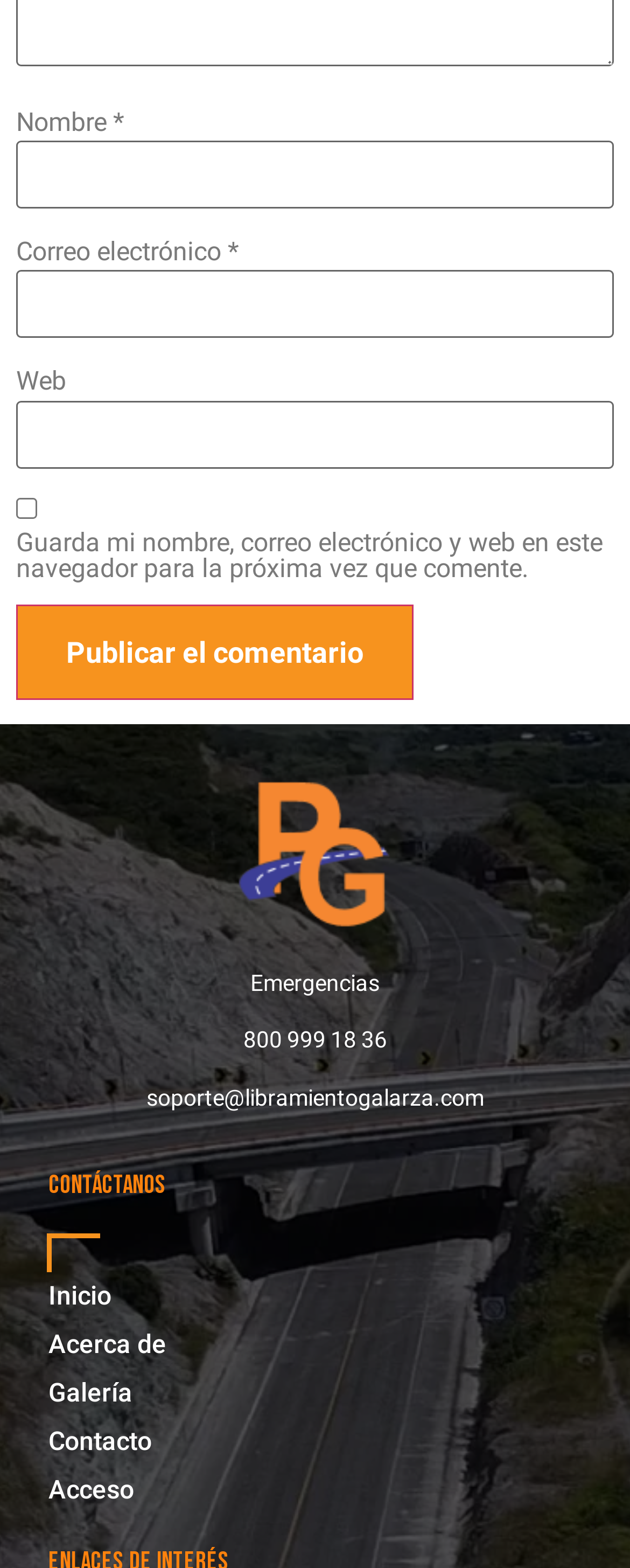Determine the bounding box of the UI component based on this description: "parent_node: Web name="url"". The bounding box coordinates should be four float values between 0 and 1, i.e., [left, top, right, bottom].

[0.026, 0.255, 0.974, 0.299]